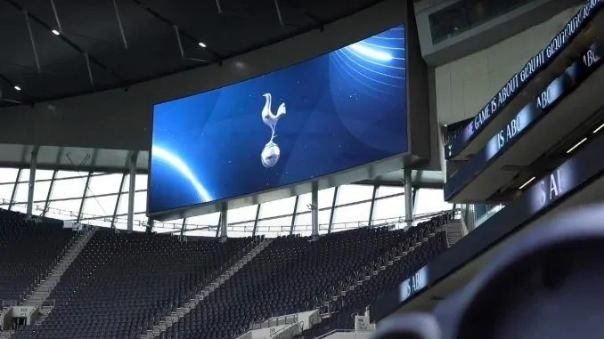Please answer the following question as detailed as possible based on the image: 
What is emphasized by the modern seating layout of the stadium?

The caption states that the modern seating layout of the stadium can be seen in the foreground, emphasizing its design and capacity to host passionate fans, which suggests that the seating layout is designed to accommodate a large number of fans and provide a good viewing experience.